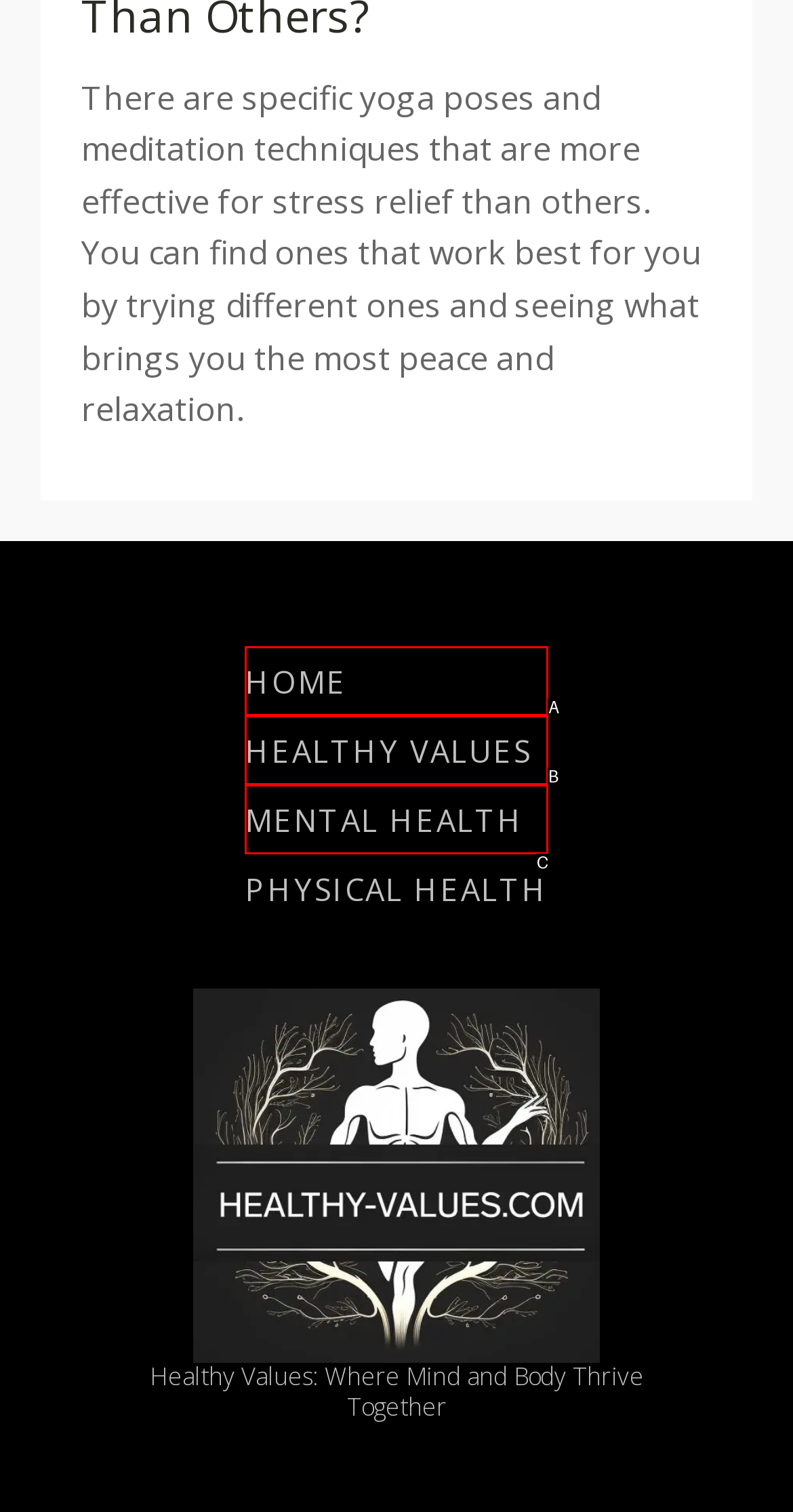Using the element description: SDAS Group, select the HTML element that matches best. Answer with the letter of your choice.

None